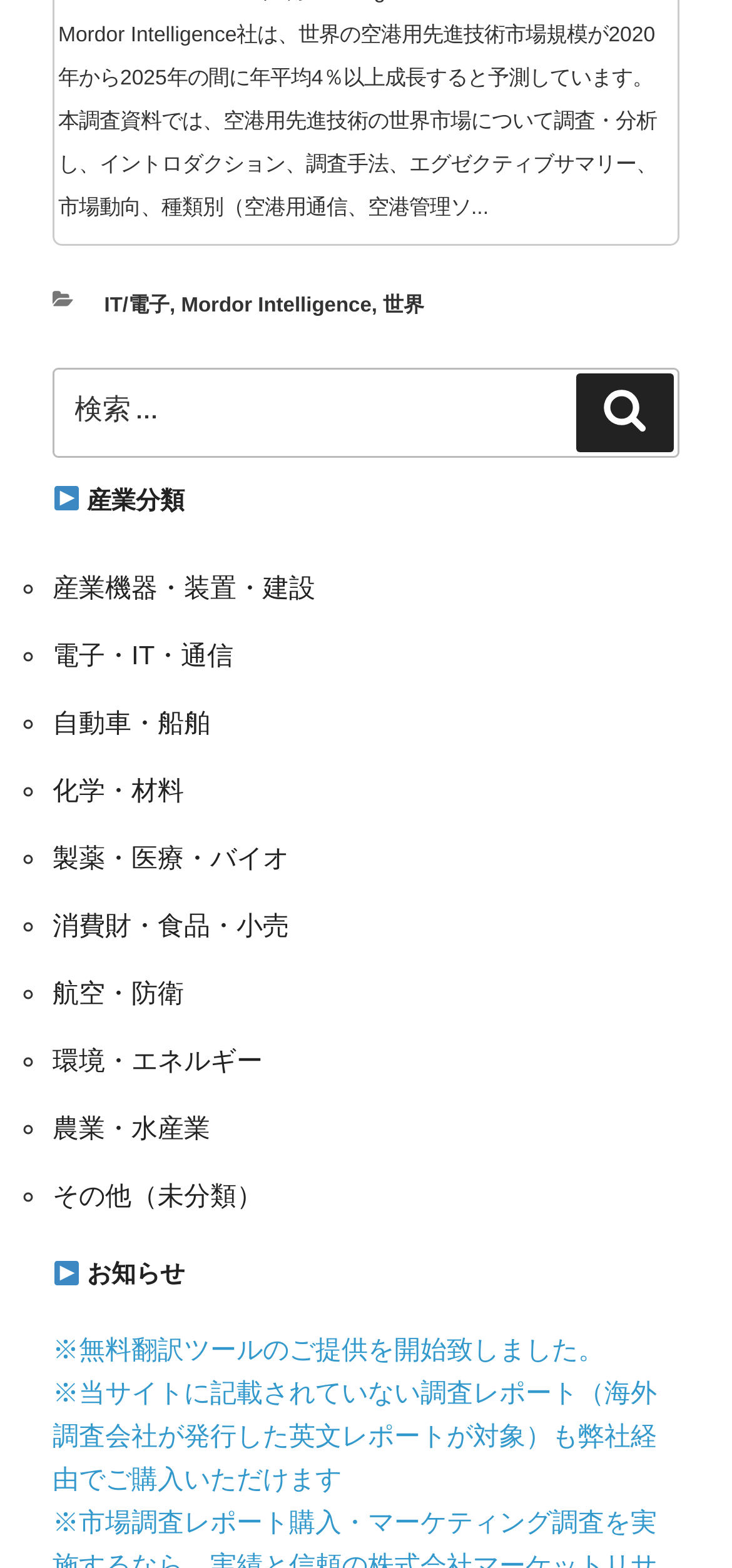Specify the bounding box coordinates of the area to click in order to execute this command: 'view Prefab Solutions'. The coordinates should consist of four float numbers ranging from 0 to 1, and should be formatted as [left, top, right, bottom].

None